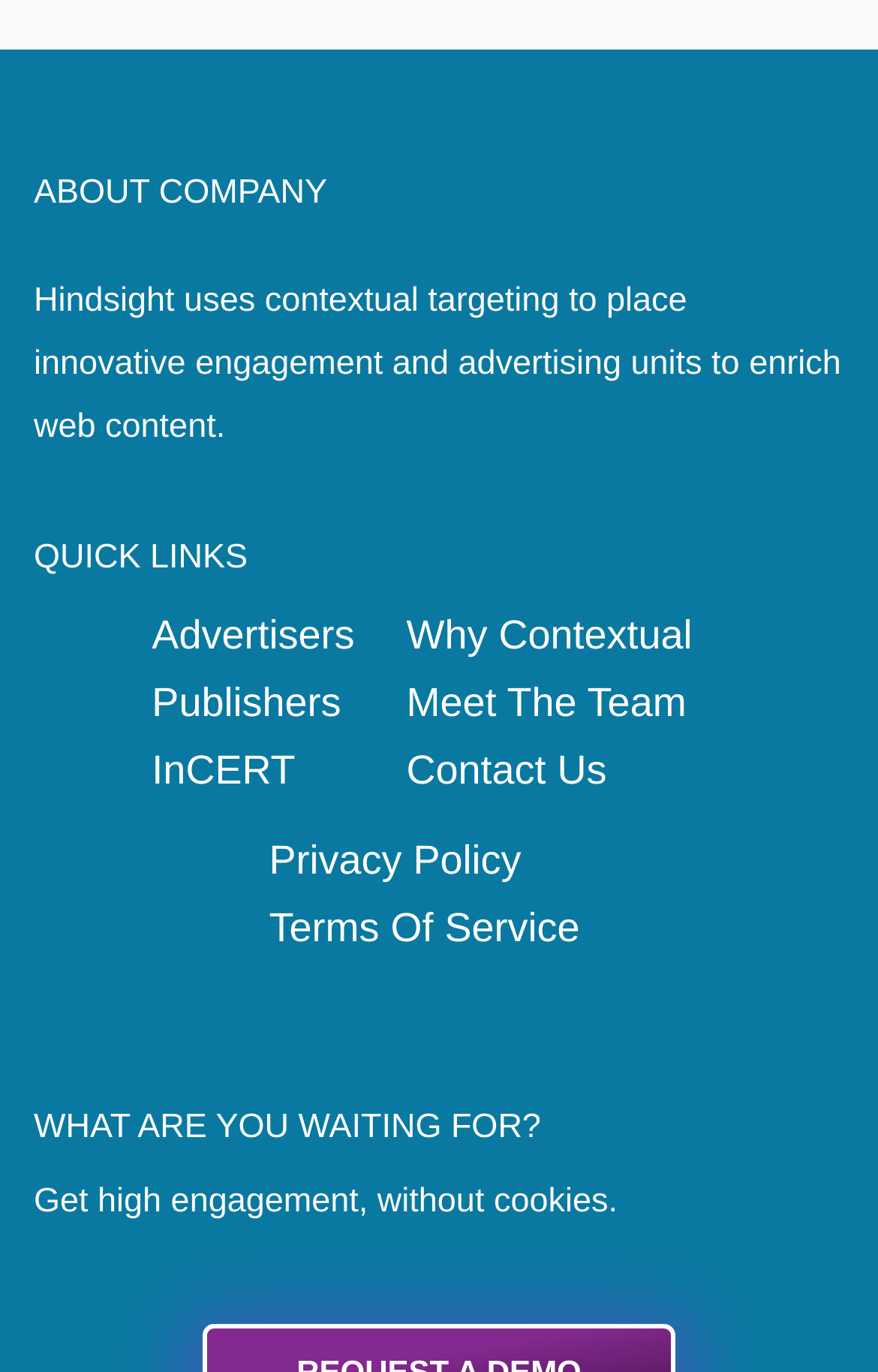Determine the bounding box coordinates of the element that should be clicked to execute the following command: "Explore InCERT".

[0.163, 0.537, 0.414, 0.586]